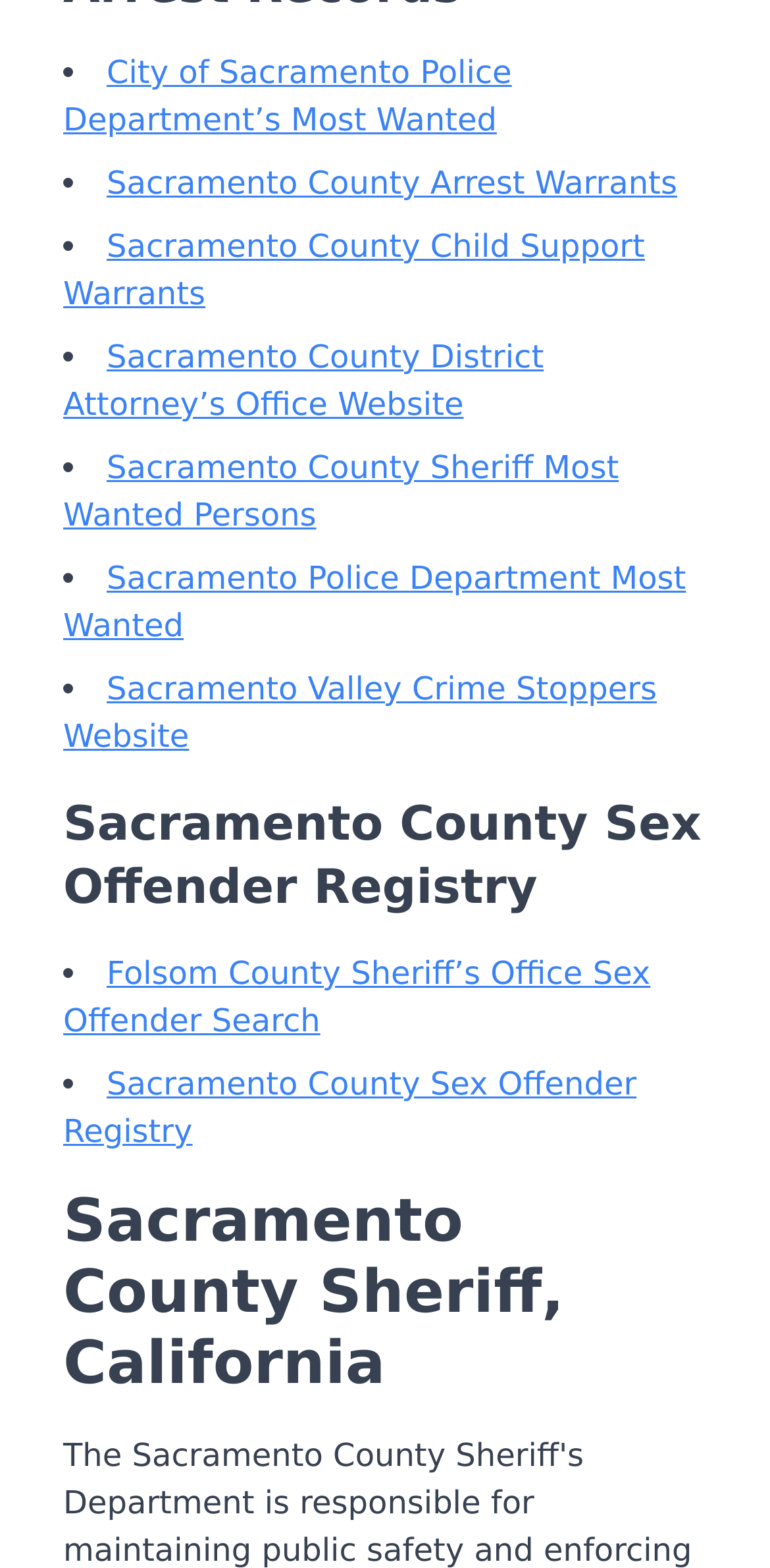Please indicate the bounding box coordinates for the clickable area to complete the following task: "Visit Sacramento County District Attorney’s Office Website". The coordinates should be specified as four float numbers between 0 and 1, i.e., [left, top, right, bottom].

[0.082, 0.215, 0.706, 0.27]